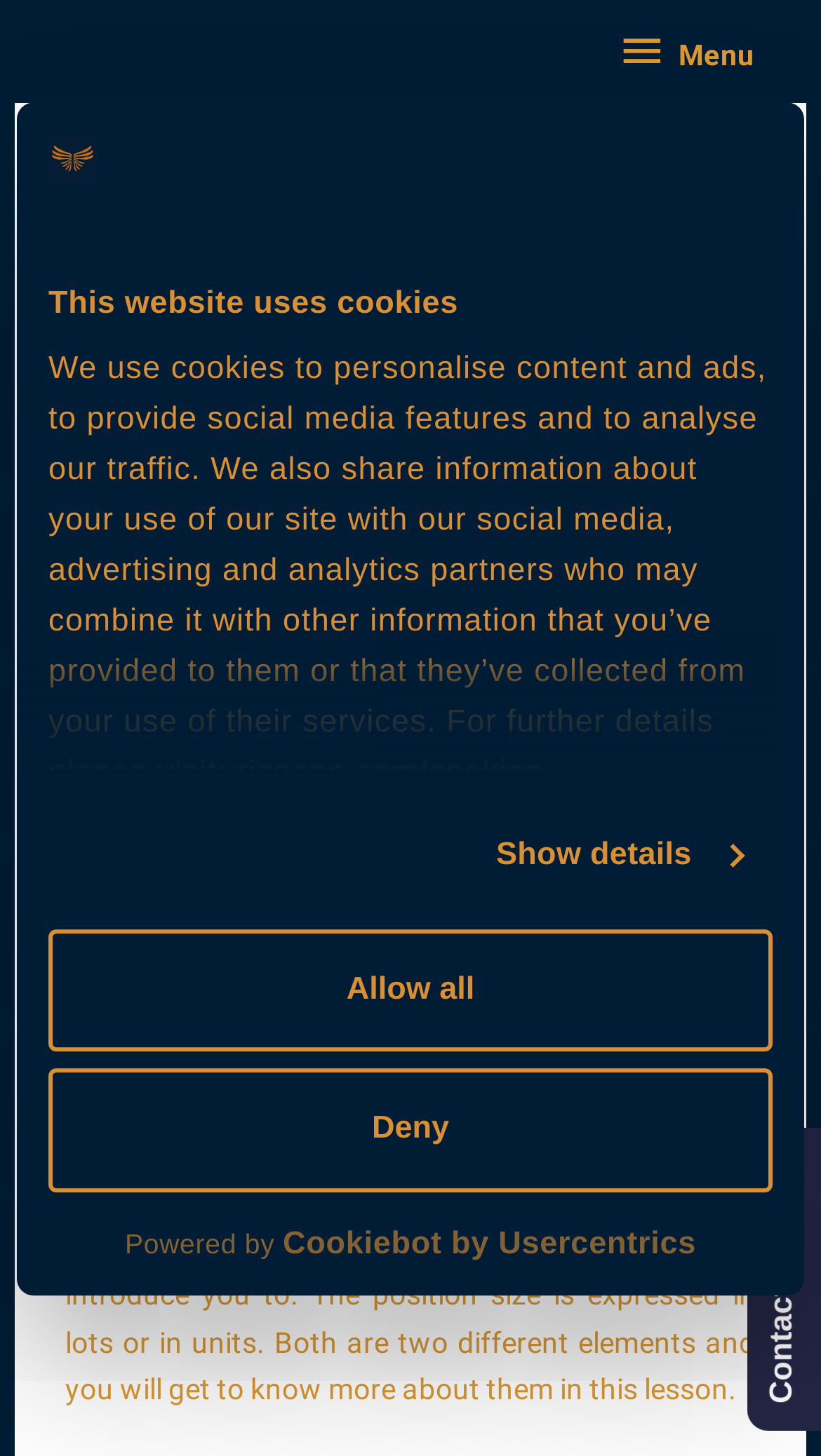Please give a succinct answer using a single word or phrase:
What is the author's intention in this webpage?

To educate on Forex trading